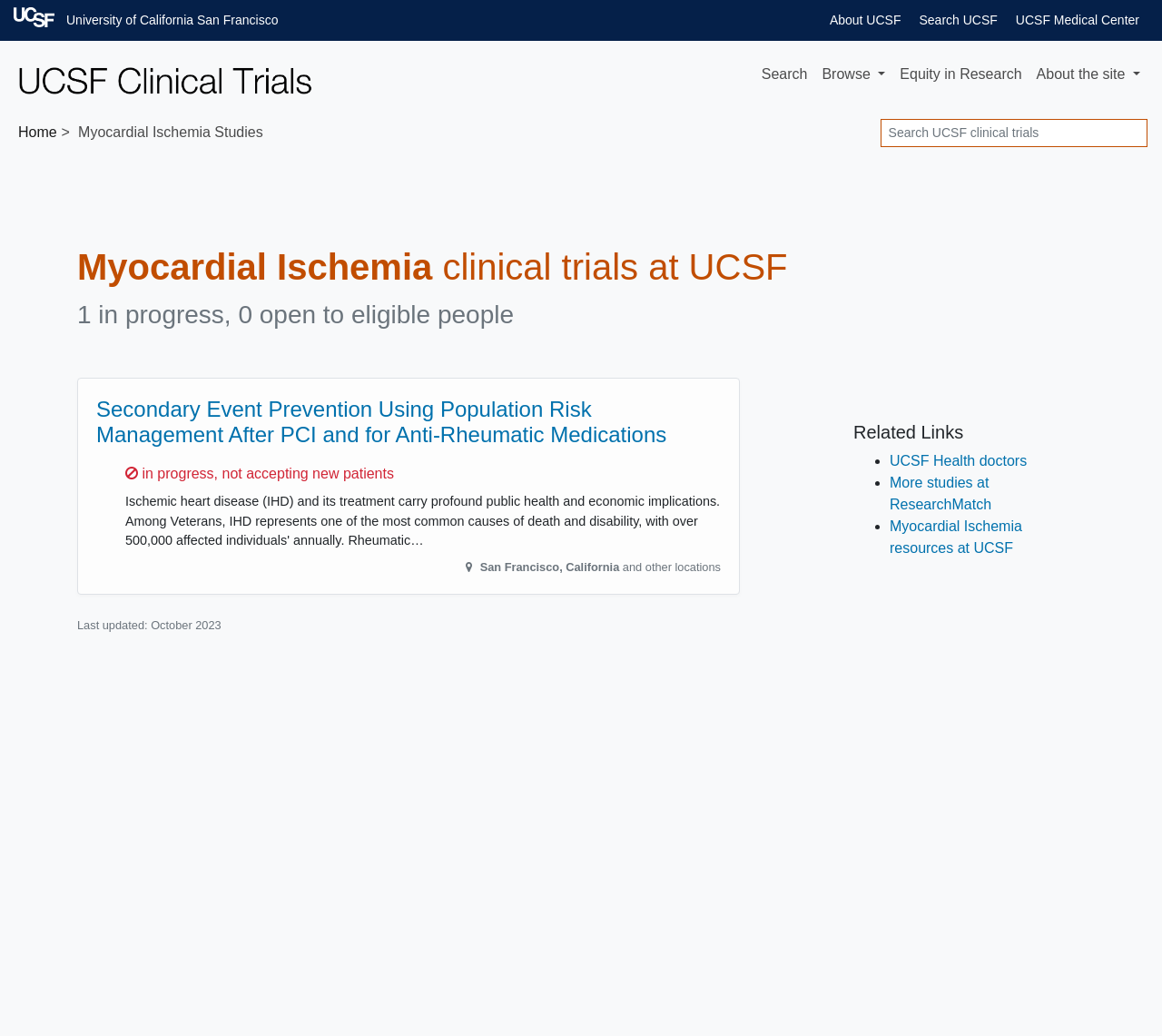Please determine the bounding box coordinates for the UI element described as: "Mark Willson Ph.D".

None